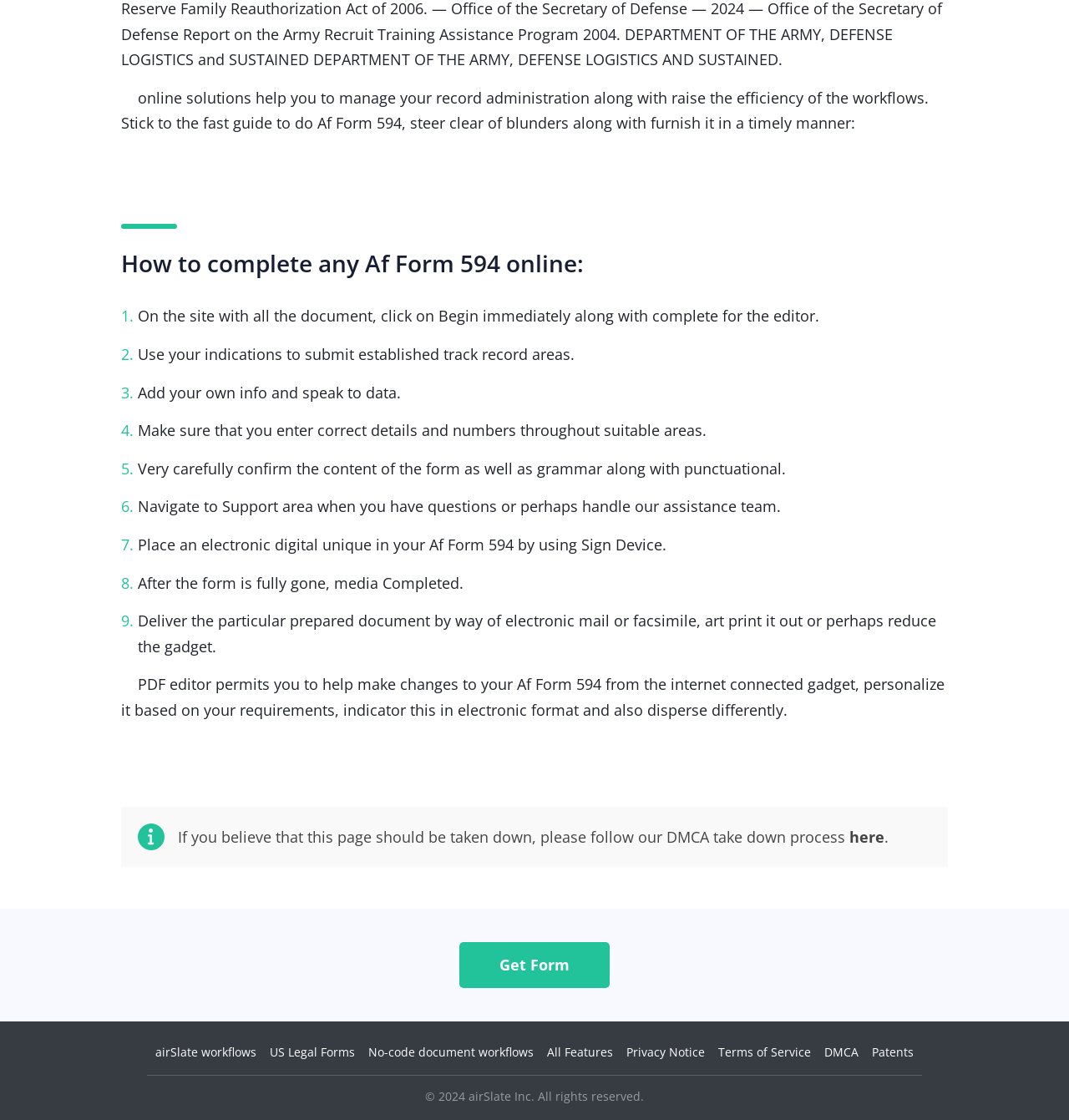Locate the bounding box coordinates of the clickable area to execute the instruction: "Read the 'How to complete any Af Form 594 online' guide". Provide the coordinates as four float numbers between 0 and 1, represented as [left, top, right, bottom].

[0.113, 0.181, 0.887, 0.252]